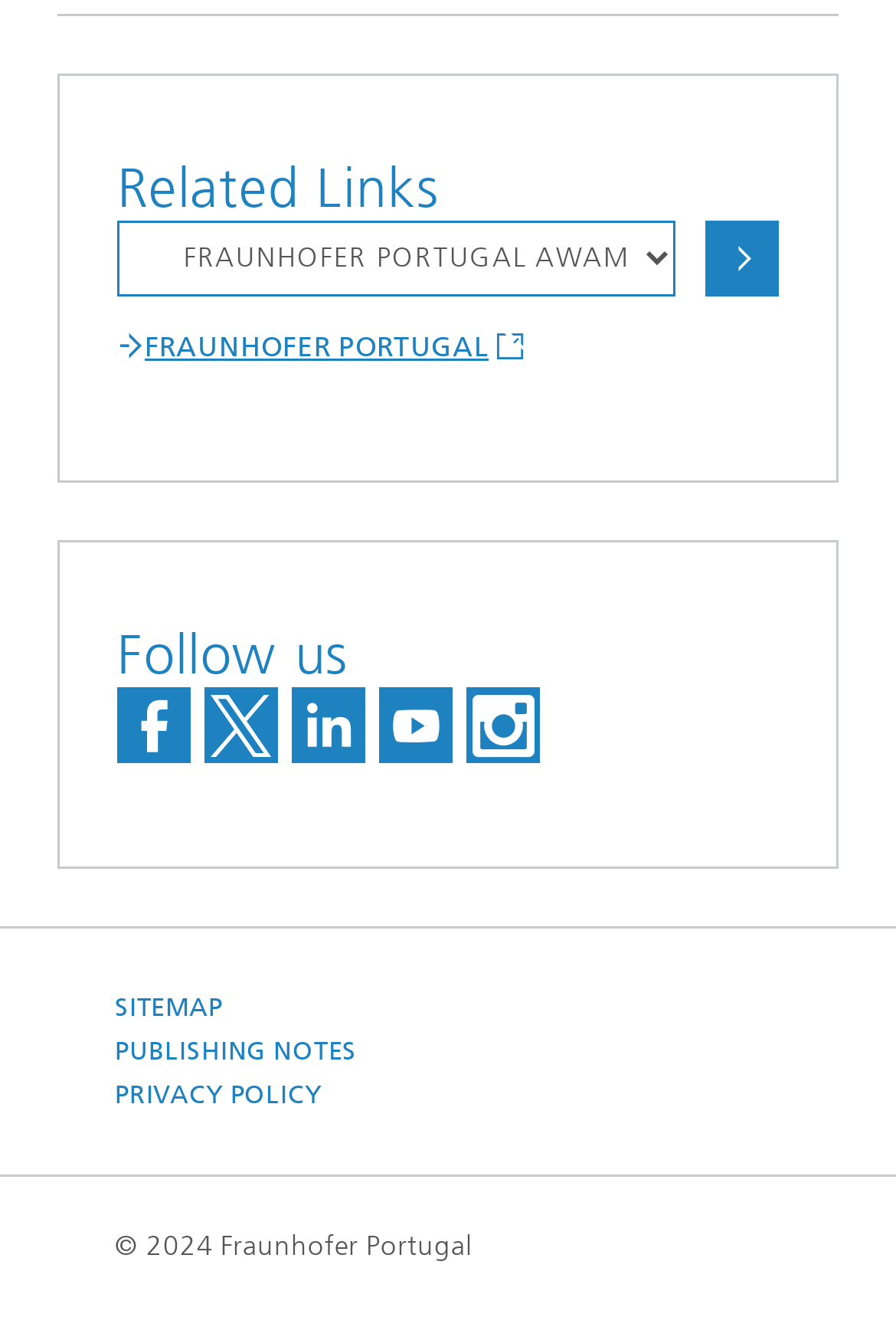Provide the bounding box coordinates of the HTML element this sentence describes: "title="Visit us on Instagram"".

[0.521, 0.521, 0.603, 0.579]